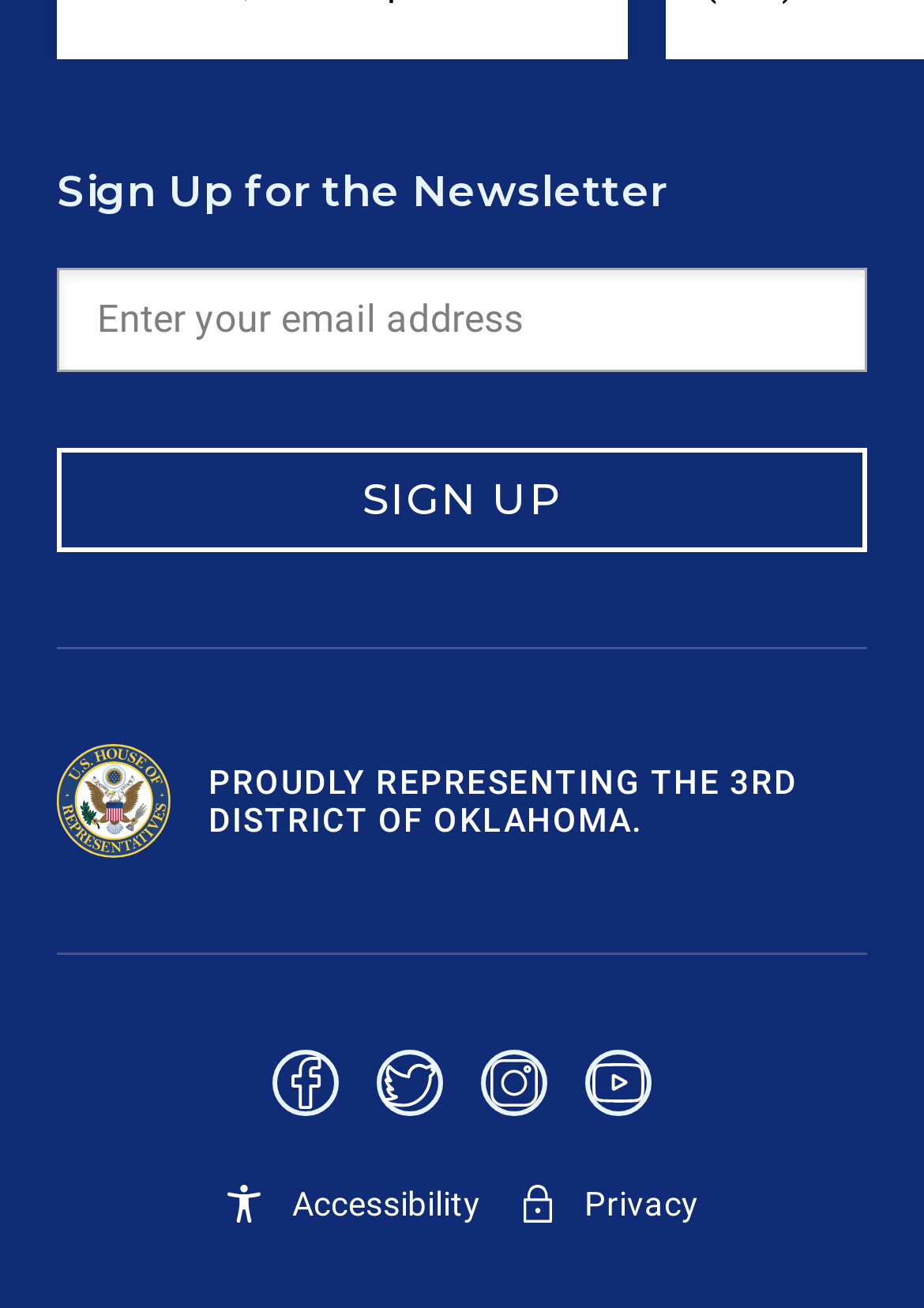Specify the bounding box coordinates of the area to click in order to execute this command: 'Check Accessibility'. The coordinates should consist of four float numbers ranging from 0 to 1, and should be formatted as [left, top, right, bottom].

[0.244, 0.899, 0.52, 0.943]